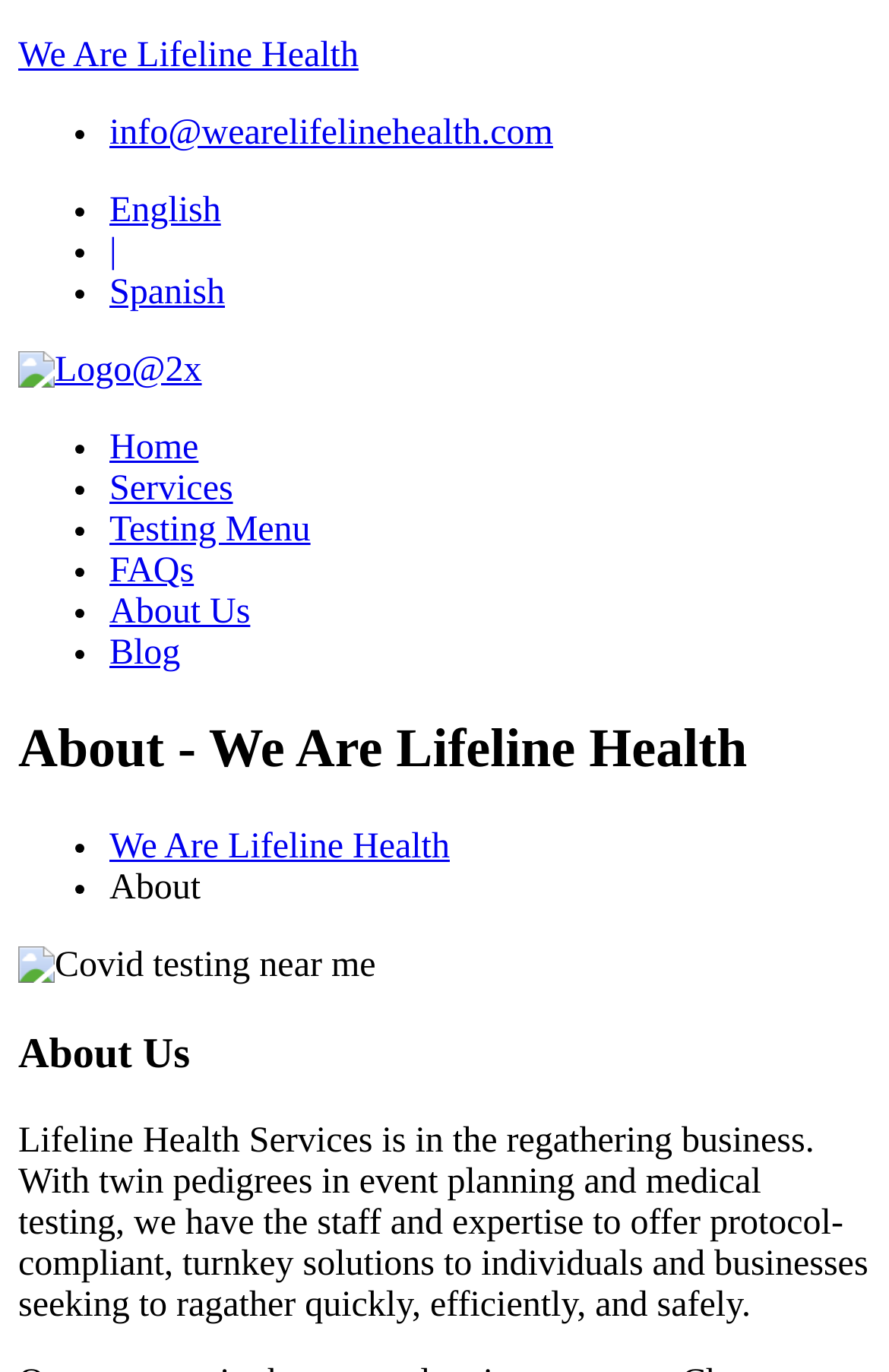Elaborate on the webpage's design and content in a detailed caption.

The webpage is about Lifeline Health Services, a company that provides COVID-19 testing services. At the top left corner, there is a logo image with a link to the homepage. Below the logo, there is a horizontal navigation menu with links to various pages, including "Home", "Services", "Testing Menu", "FAQs", "About Us", and "Blog". Each link is preceded by a bullet point.

On the top right side, there are three links: "We Are Lifeline Health", "info@wearelifelinehealth.com", and language options "English" and "Spanish", separated by bullet points.

The main content of the page is divided into two sections. The first section has a heading "About - We Are Lifeline Health" and a subheading "About Us". Below the subheading, there is a paragraph of text that describes Lifeline Health Services as a company that provides protocol-compliant, turnkey solutions for individuals and businesses seeking to regather quickly, efficiently, and safely.

The second section has a heading "About Us" and features an image related to COVID-19 testing near the top. The image is positioned above the text, which provides more information about the company's services.